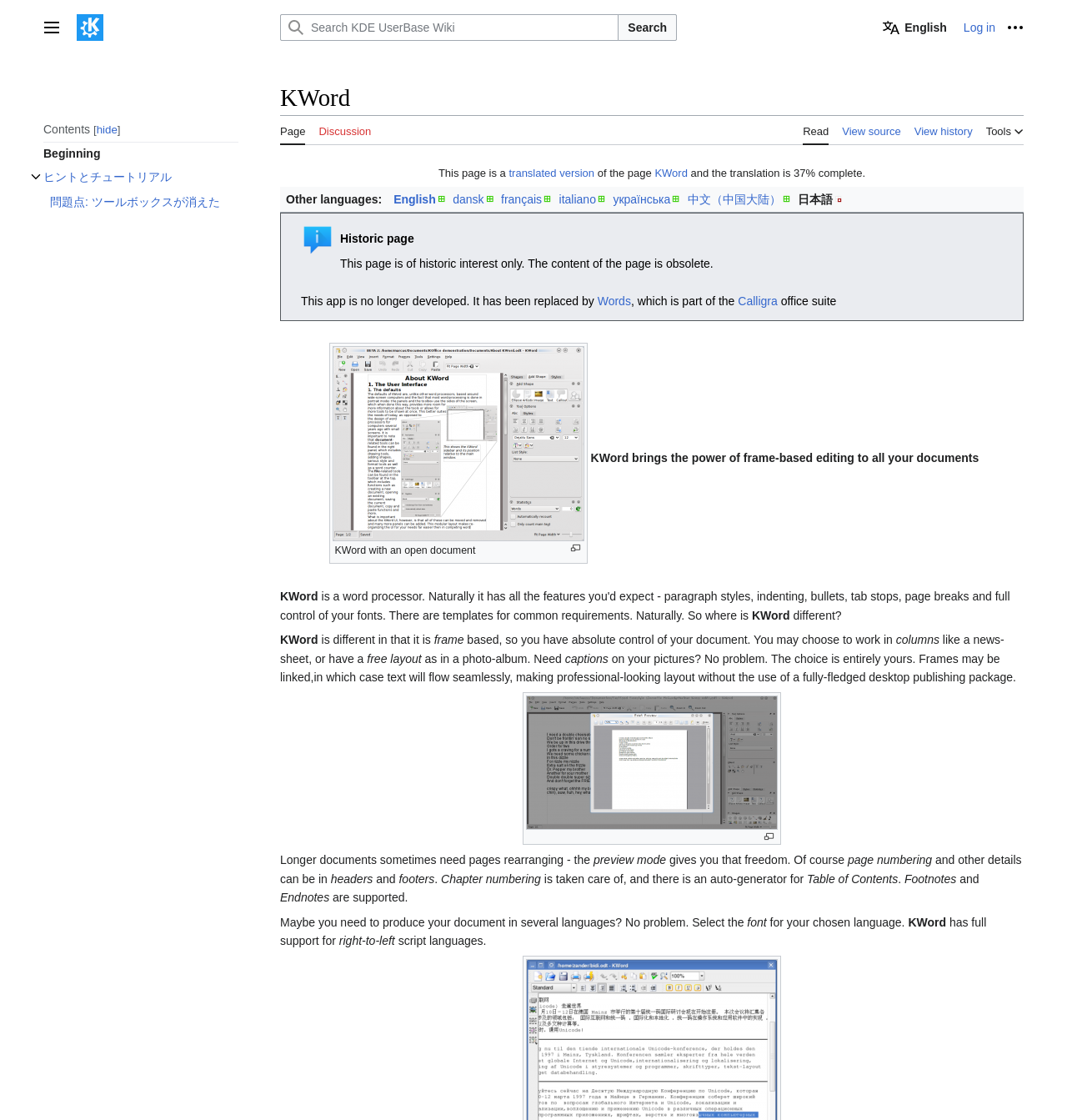Refer to the screenshot and answer the following question in detail:
What is the feature of KWord that allows users to have absolute control of their document?

The webpage describes KWord as bringing the power of frame-based editing to documents, allowing users to have absolute control of their document and choose how they want to work with it.